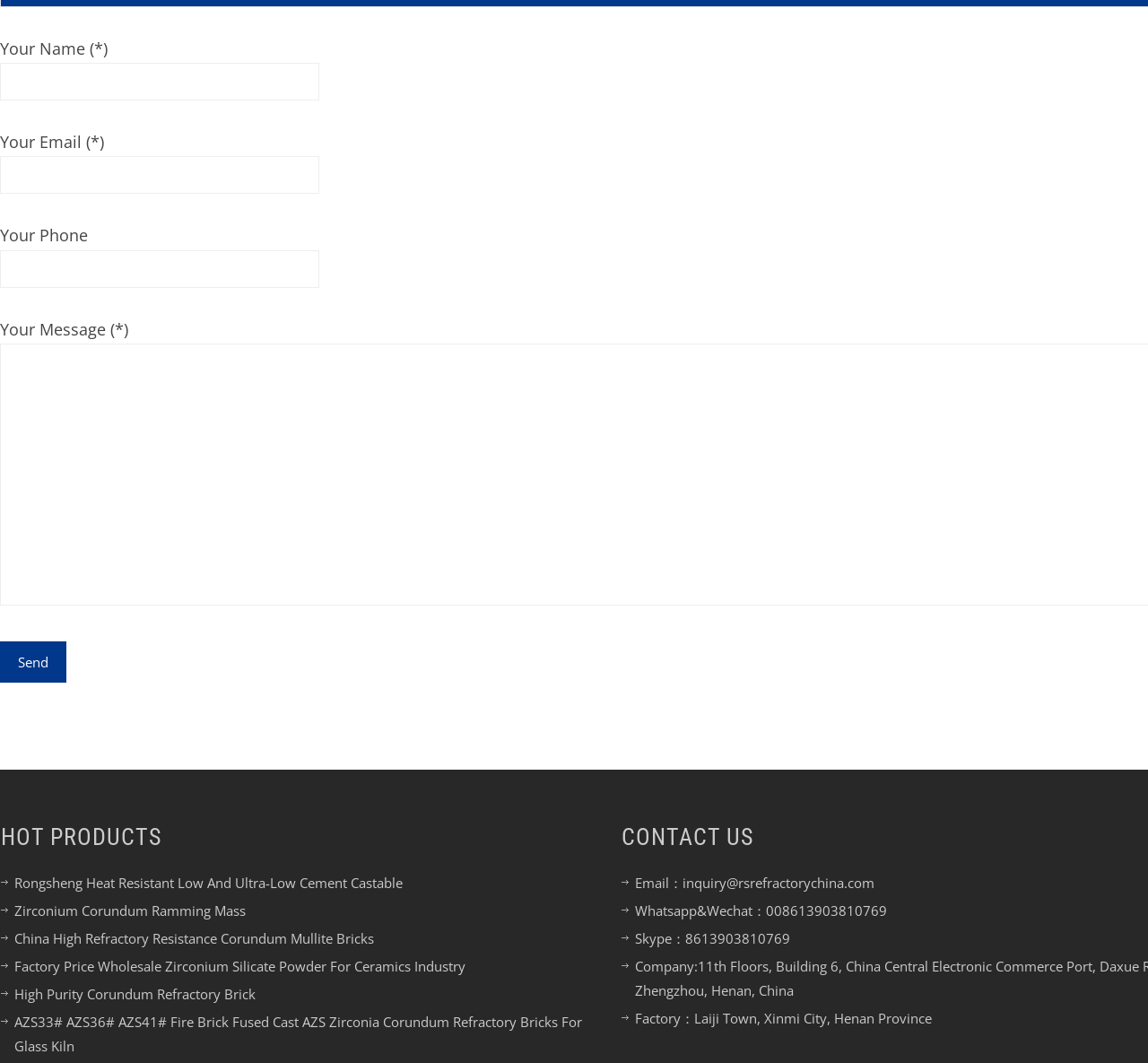What type of products are featured on this webpage?
Give a detailed response to the question by analyzing the screenshot.

The links and text on the webpage mention products such as 'Heat Resistant Low And Ultra-Low Cement Castable', 'Zirconium Corundum Ramming Mass', and 'High Purity Corundum Refractory Brick', which are all related to refractory materials and products.